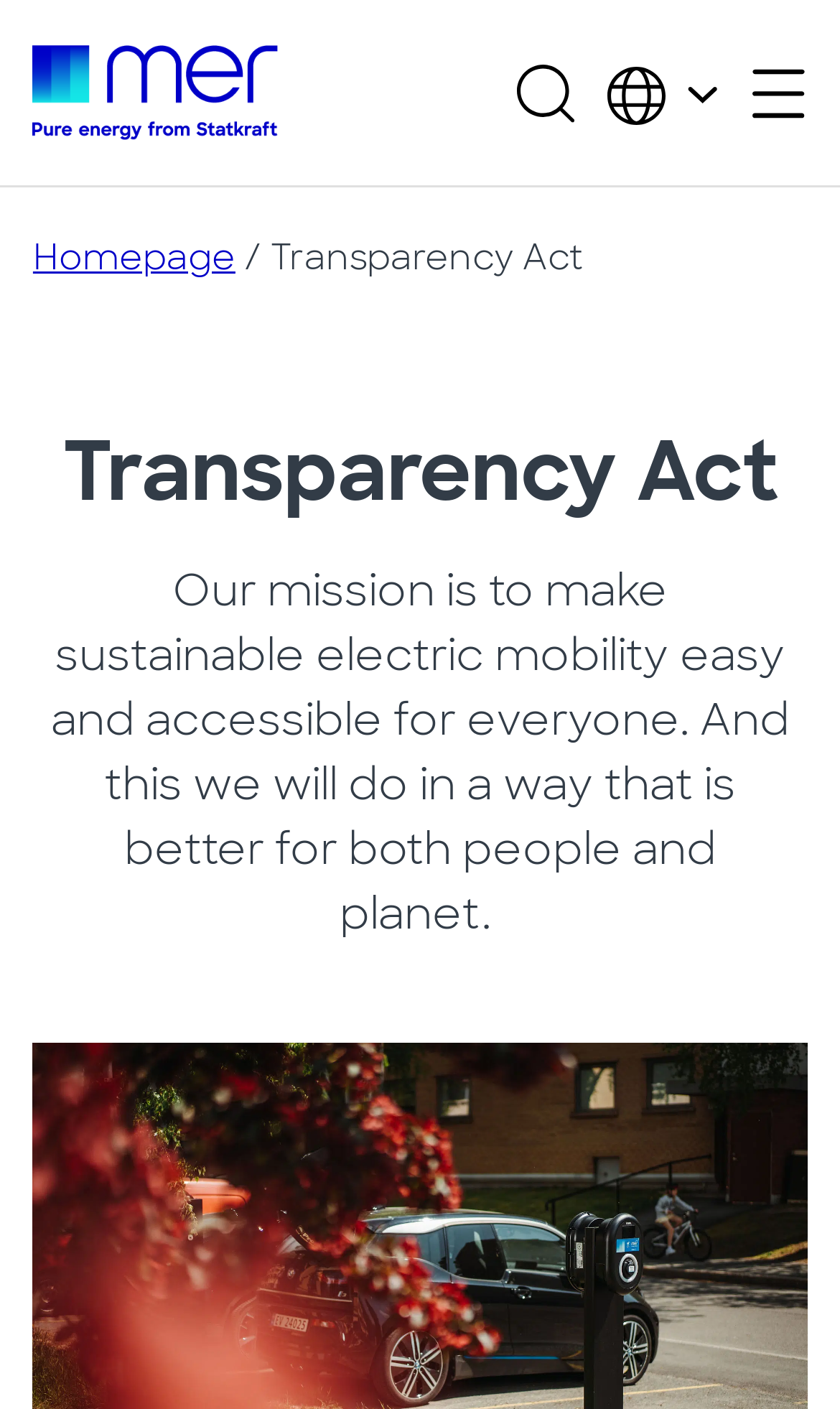Provide the bounding box coordinates, formatted as (top-left x, top-left y, bottom-right x, bottom-right y), with all values being floating point numbers between 0 and 1. Identify the bounding box of the UI element that matches the description: aria-label="Choose country and language"

[0.723, 0.043, 0.853, 0.089]